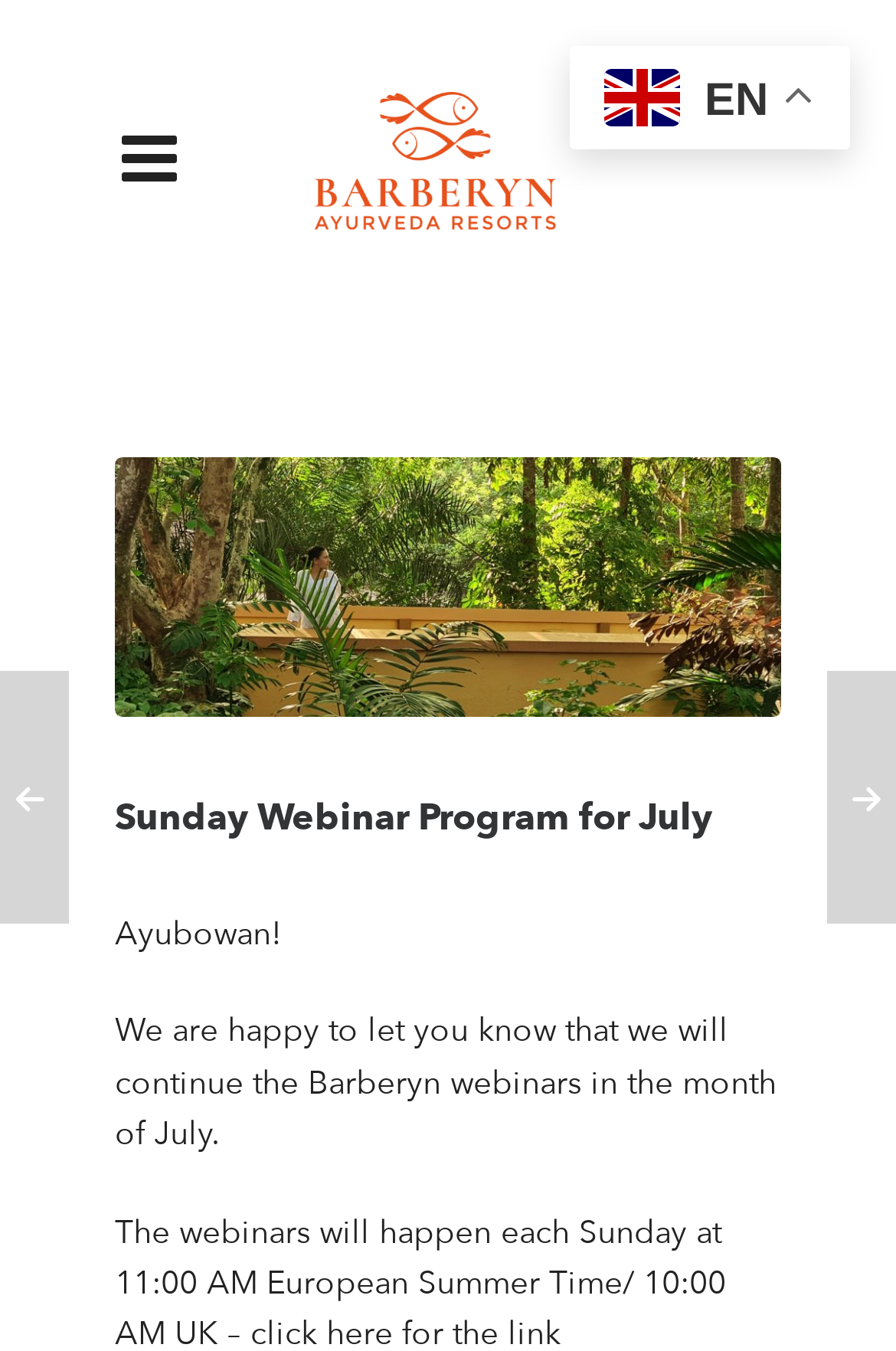Based on the element description aria-label="Navigation", identify the bounding box coordinates for the UI element. The coordinates should be in the format (top-left x, top-left y, bottom-right x, bottom-right y) and within the 0 to 1 range.

[0.136, 0.051, 0.249, 0.187]